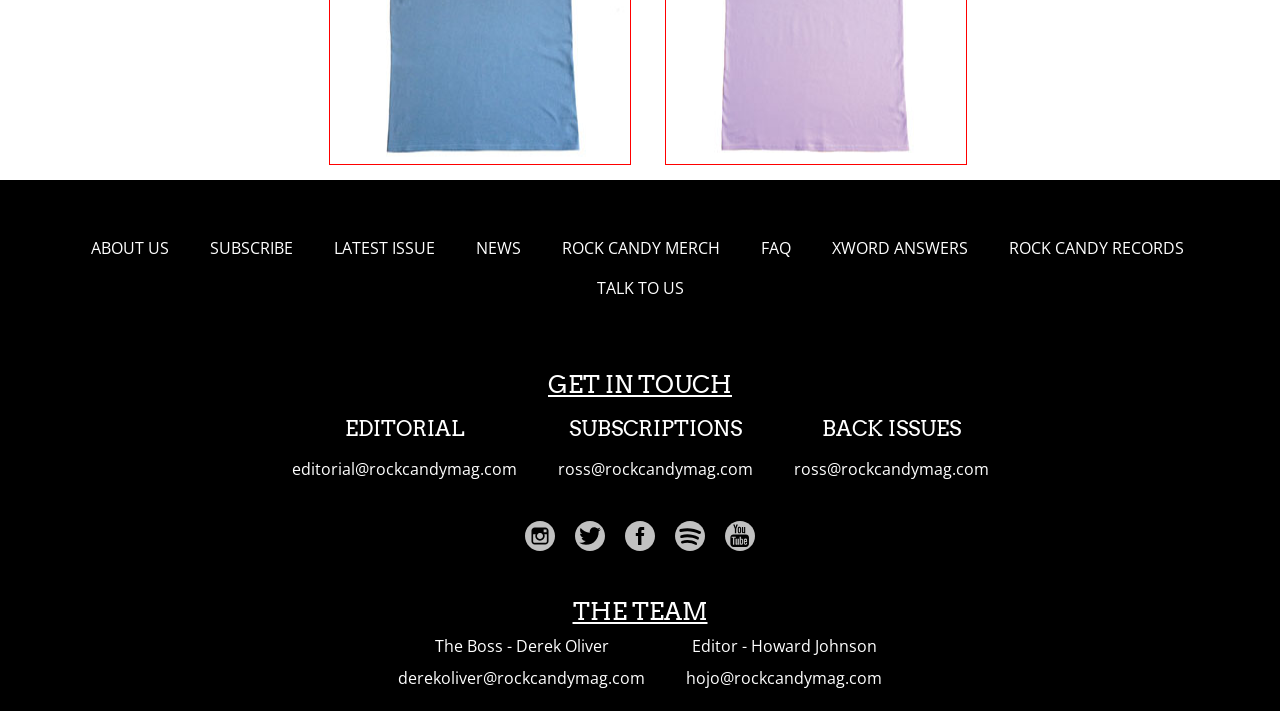Determine the coordinates of the bounding box for the clickable area needed to execute this instruction: "Contact the editorial team".

[0.215, 0.632, 0.416, 0.688]